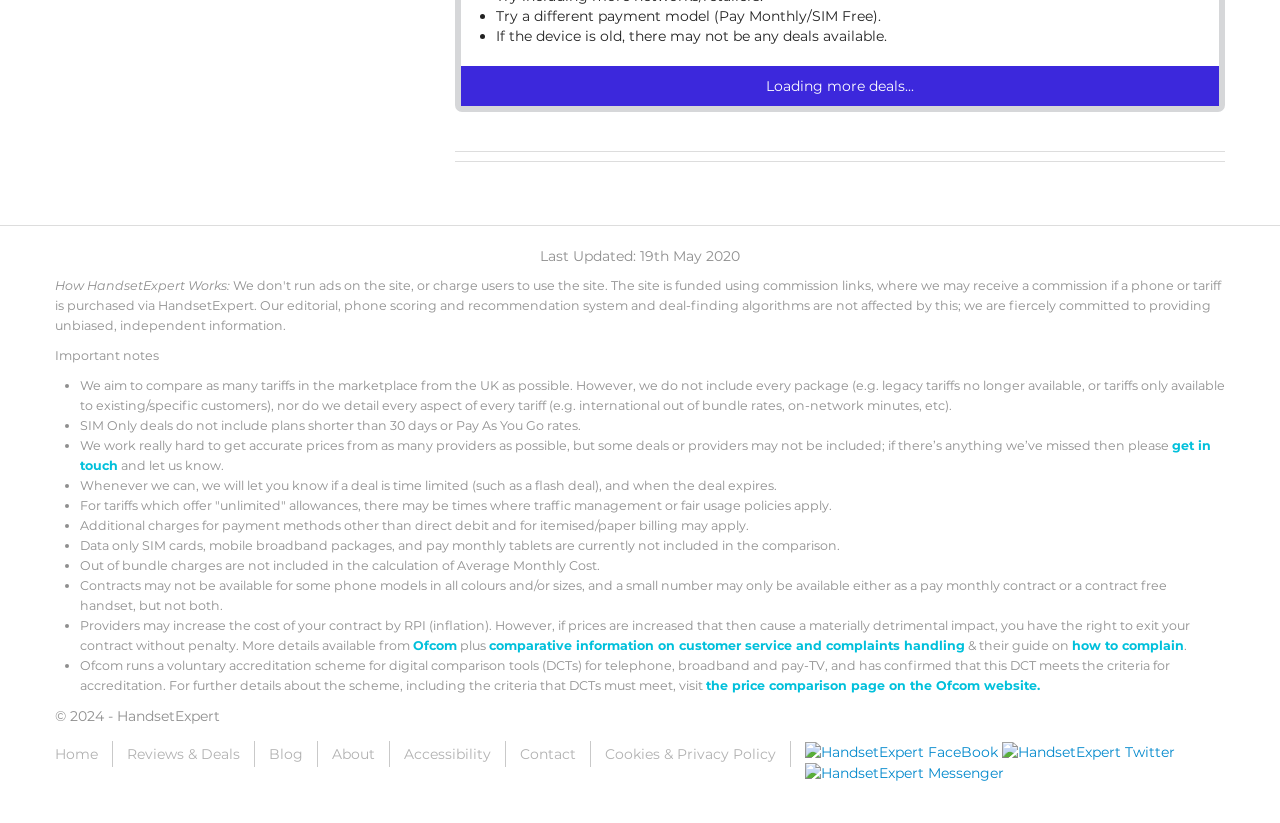What is the position of the 'How HandsetExpert Works' text?
Please use the image to provide a one-word or short phrase answer.

Above 'Important notes'